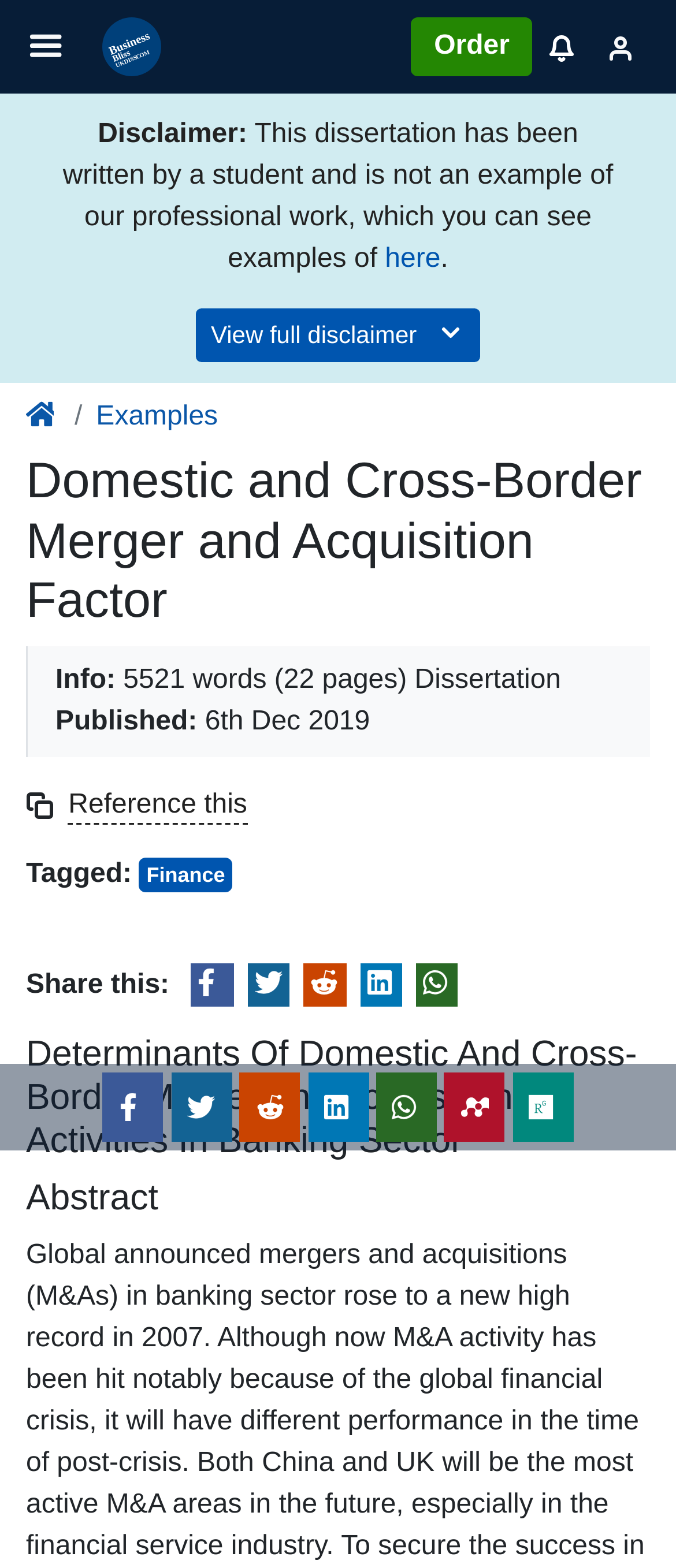Find the bounding box of the web element that fits this description: "Search".

None